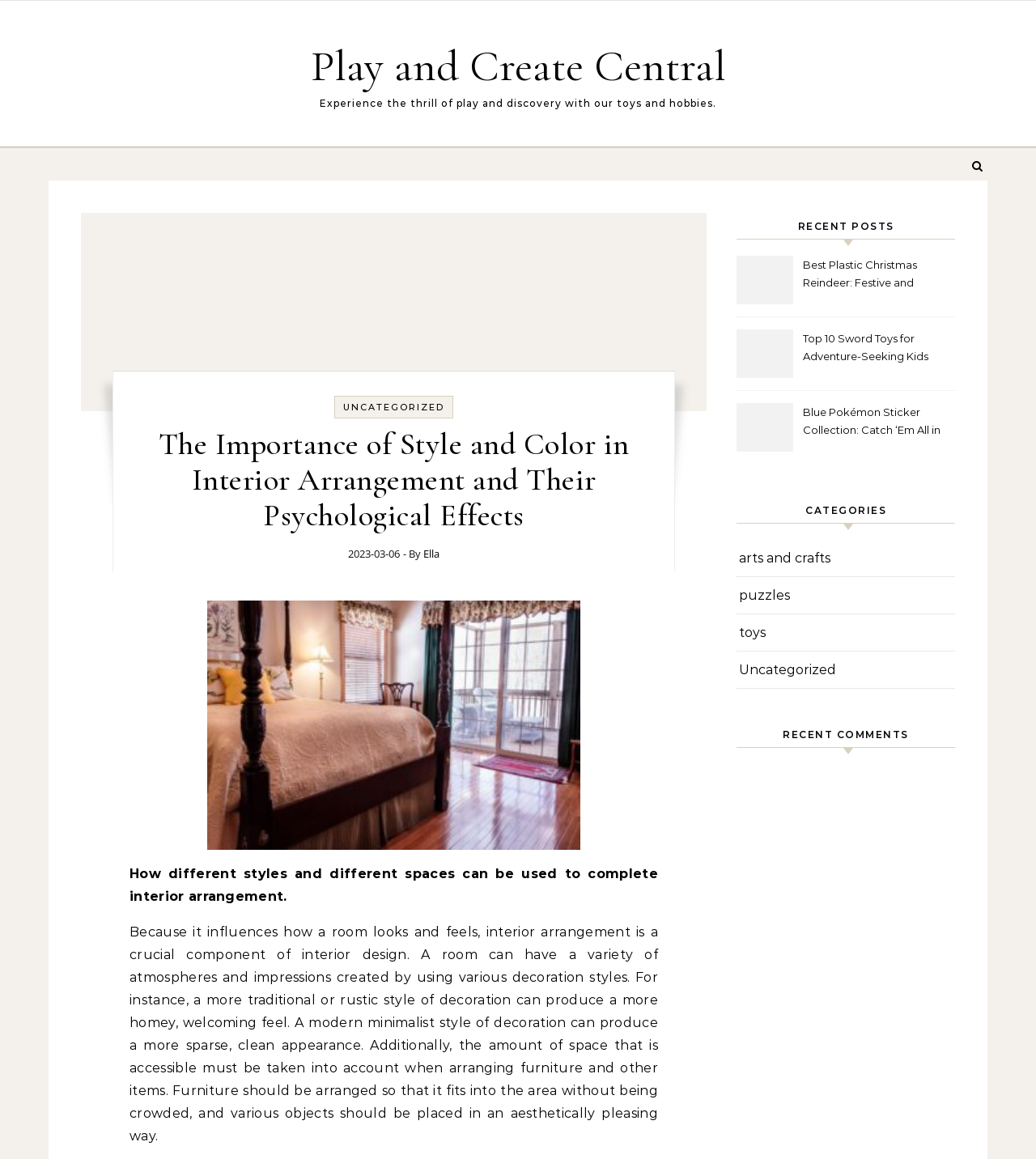Given the element description arts and crafts, predict the bounding box coordinates for the UI element in the webpage screenshot. The format should be (top-left x, top-left y, bottom-right x, bottom-right y), and the values should be between 0 and 1.

[0.713, 0.466, 0.802, 0.497]